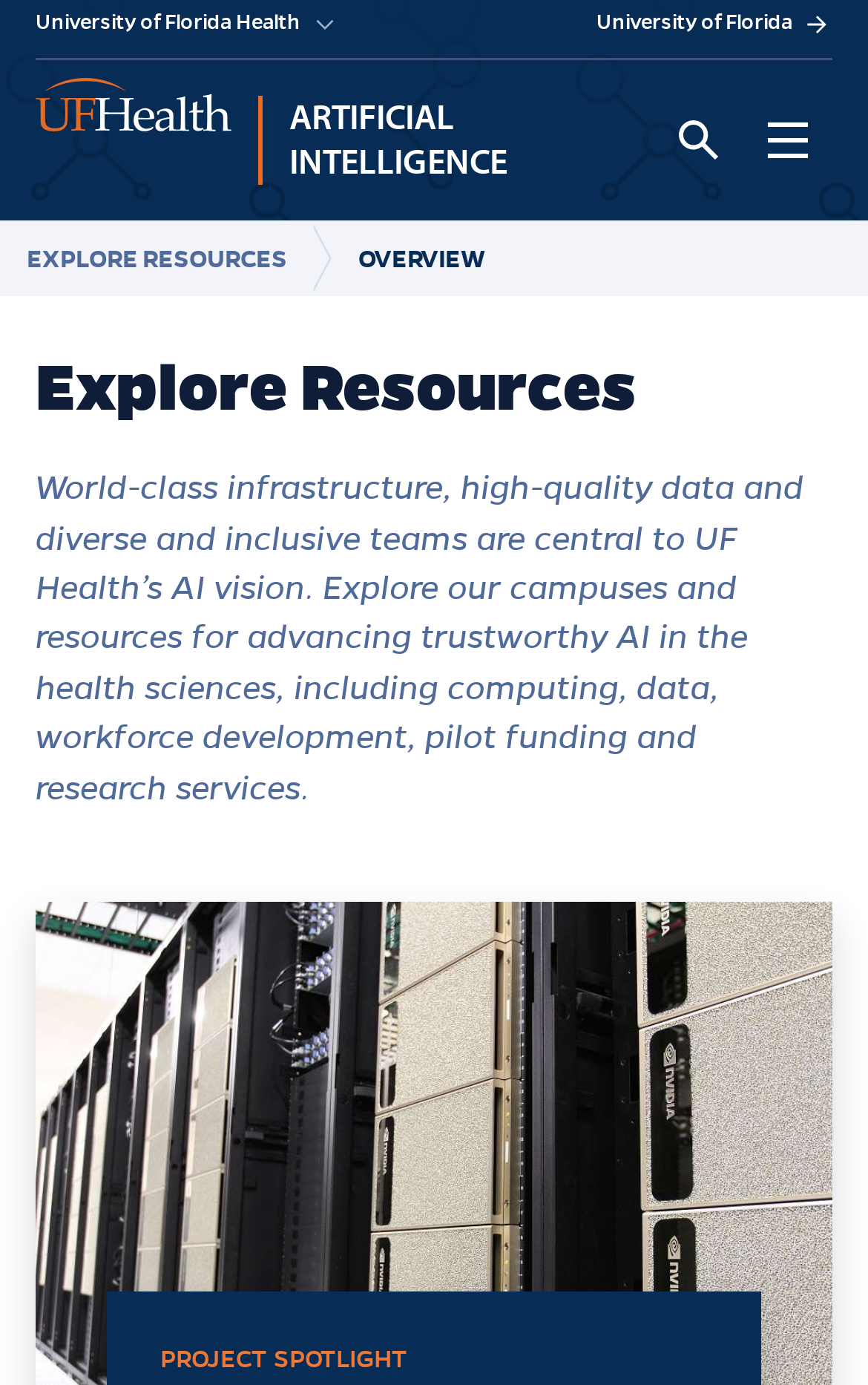What is the main topic of this webpage?
Provide a comprehensive and detailed answer to the question.

Based on the webpage's structure and content, it appears that the main topic is Artificial Intelligence, specifically its application in the health sciences, as indicated by the link 'ARTIFICIAL INTELLIGENCE' and the text 'UF Health’s AI vision'.